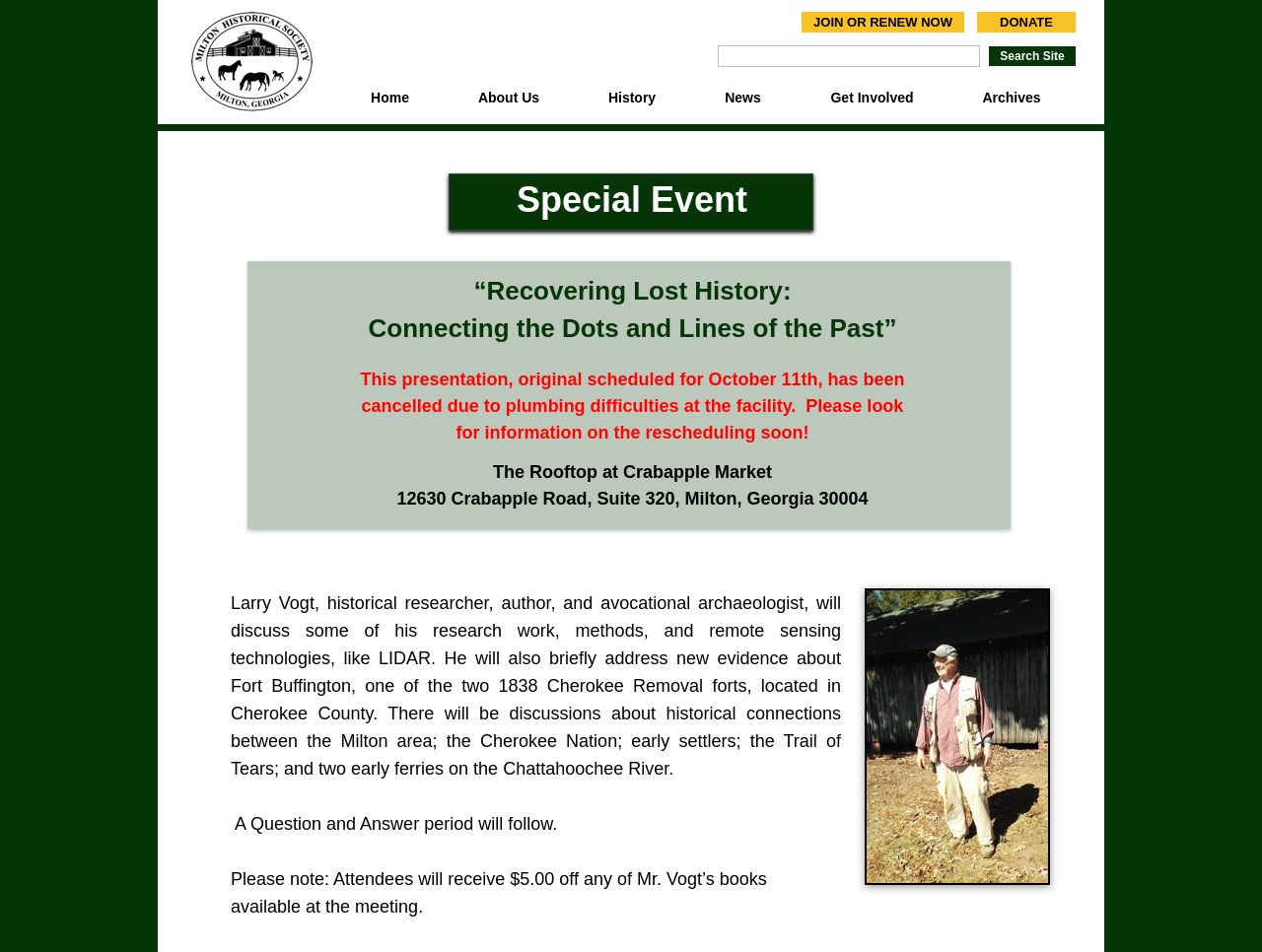Generate a thorough description of the webpage.

The webpage is about an October 2022 presentation event. At the top, there is a small image and a non-descriptive text element. Below them, there are two prominent links, "JOIN OR RENEW NOW" and "DONATE", positioned side by side. To the left of these links, there is a required textbox. 

On the right side of the textbox, there is a "Search Site" link. Below these elements, there are two static text elements, "News" and "Archives", positioned side by side. 

In the middle of the page, there is a prominent static text element, "Special Event", which is followed by three links related to the presentation event. The first link is the title of the presentation, "“Recovering Lost History: Connecting the Dots and Lines of the Past”". The second link announces the cancellation of the event due to plumbing difficulties and promises to provide rescheduling information soon. The third link provides the location of the event, "The Rooftop at Crabapple Market", along with its address.

Below these links, there is a detailed static text element describing the presentation event, including the speaker, Larry Vogt, and the topics he will discuss. This text element is followed by another static text element announcing a Question and Answer period. Finally, there is a static text element providing a discount offer for attendees who purchase the speaker's books at the meeting. At the bottom of the page, there is another image.